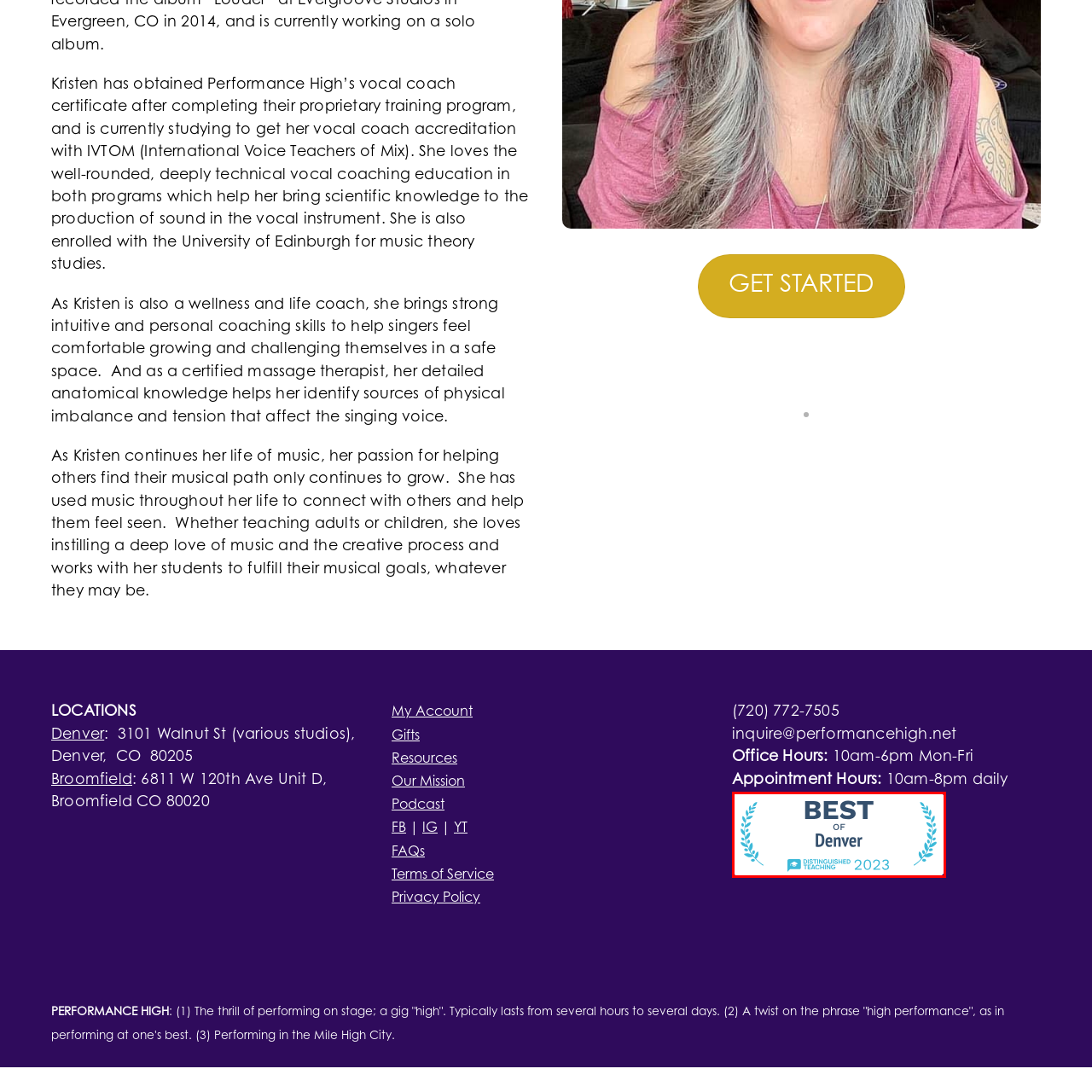What is the award presented by?
Study the image highlighted with a red bounding box and respond to the question with a detailed answer.

The presenter of the award is mentioned in the text on the badge, which states that the award is 'presented by Distinguished Teaching', indicating that this organization is responsible for conferring the award.